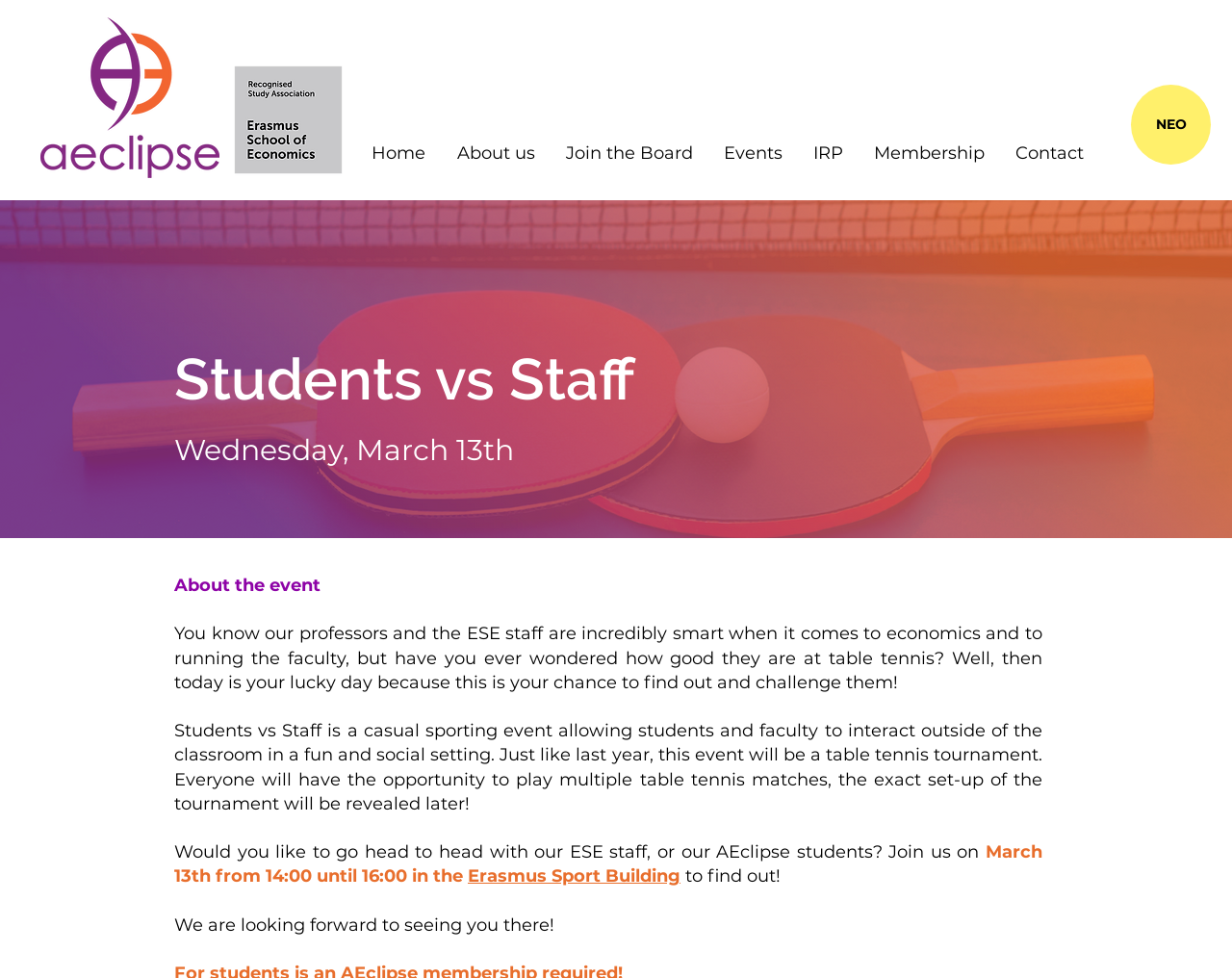Who can participate in the event?
Kindly offer a comprehensive and detailed response to the question.

Both students and faculty can participate in the event, as mentioned in the text 'Students vs Staff is a casual sporting event allowing students and faculty to interact outside of the classroom in a fun and social setting'.